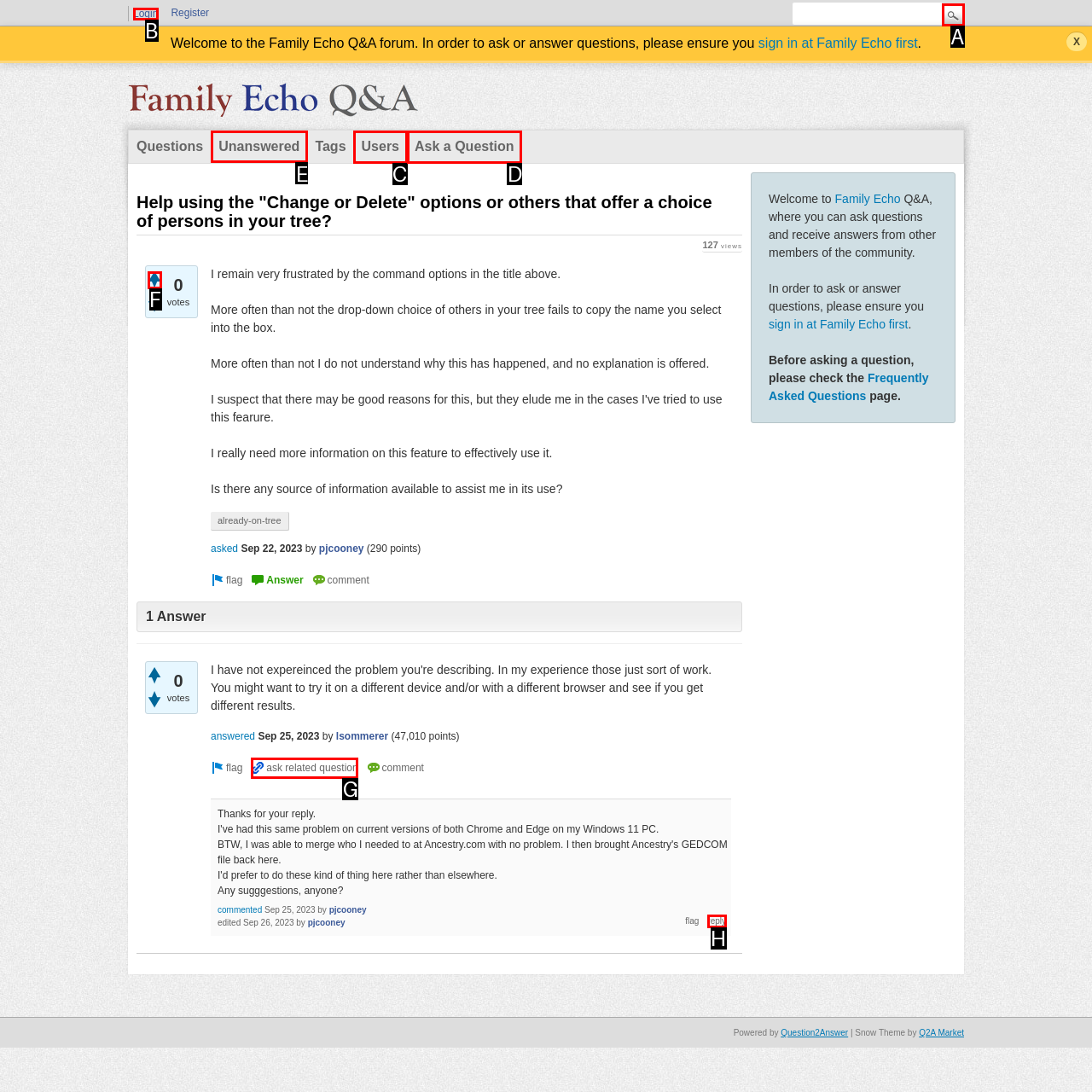Tell me the letter of the UI element I should click to accomplish the task: View unanswered questions based on the choices provided in the screenshot.

E